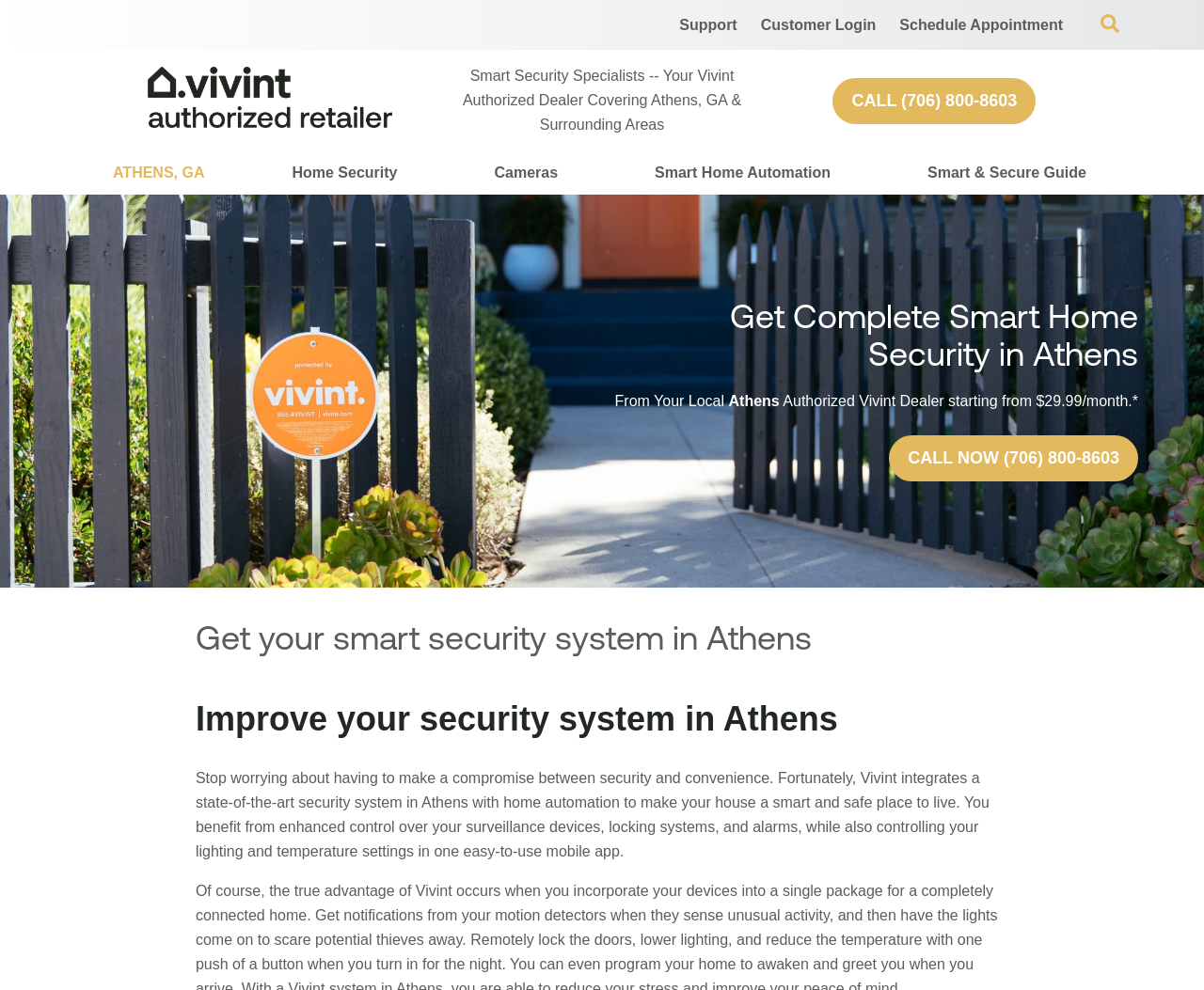From the webpage screenshot, predict the bounding box coordinates (top-left x, top-left y, bottom-right x, bottom-right y) for the UI element described here: parent_node: Cameras title="Expand Menu"

[0.467, 0.153, 0.475, 0.197]